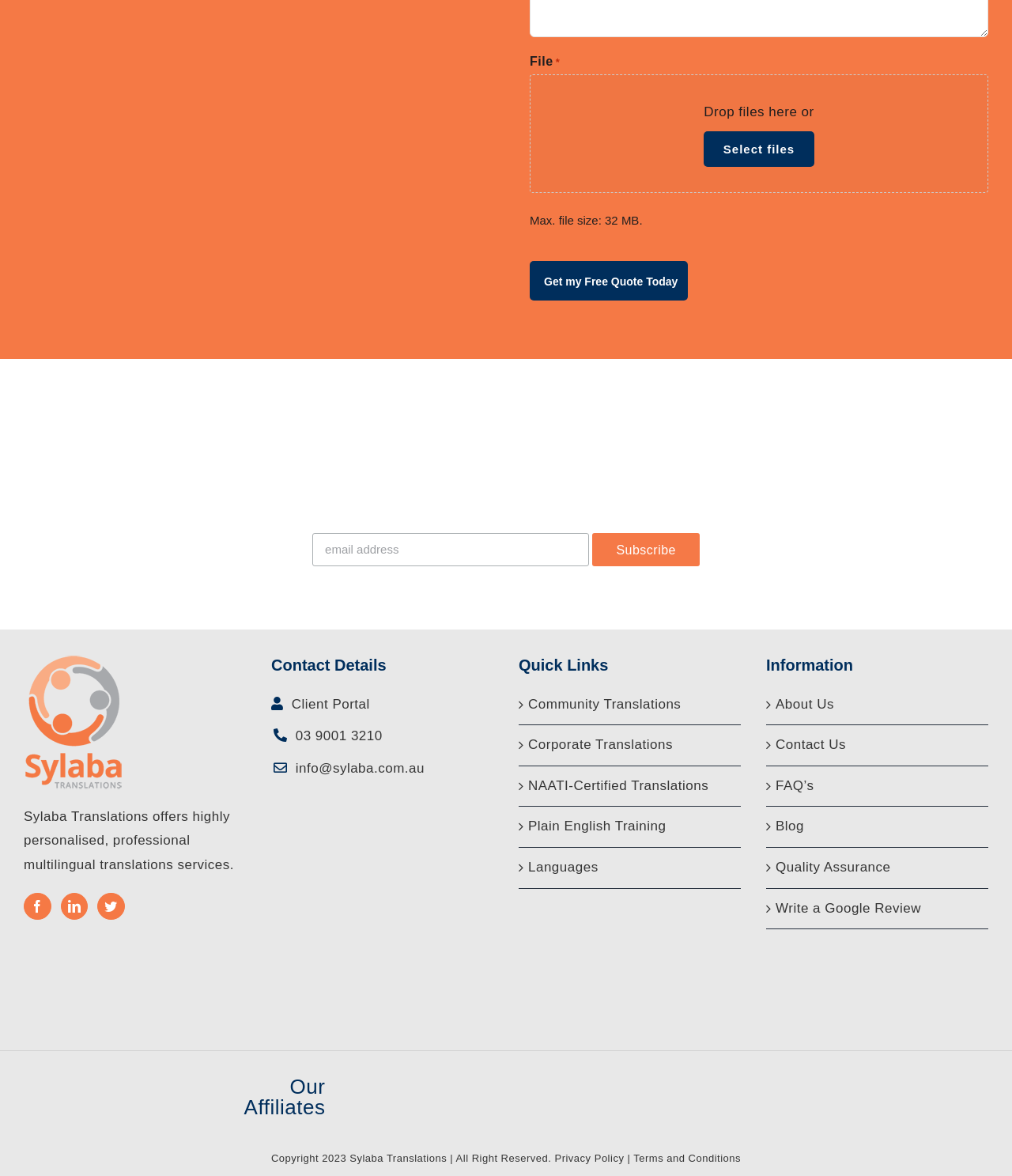Examine the screenshot and answer the question in as much detail as possible: What social media platforms are linked on the webpage?

The social media platforms Facebook, LinkedIn, and Twitter are linked on the webpage, as indicated by the icons and text 'Facebook', 'LinkedIn', and 'Twitter' located in the footer section.